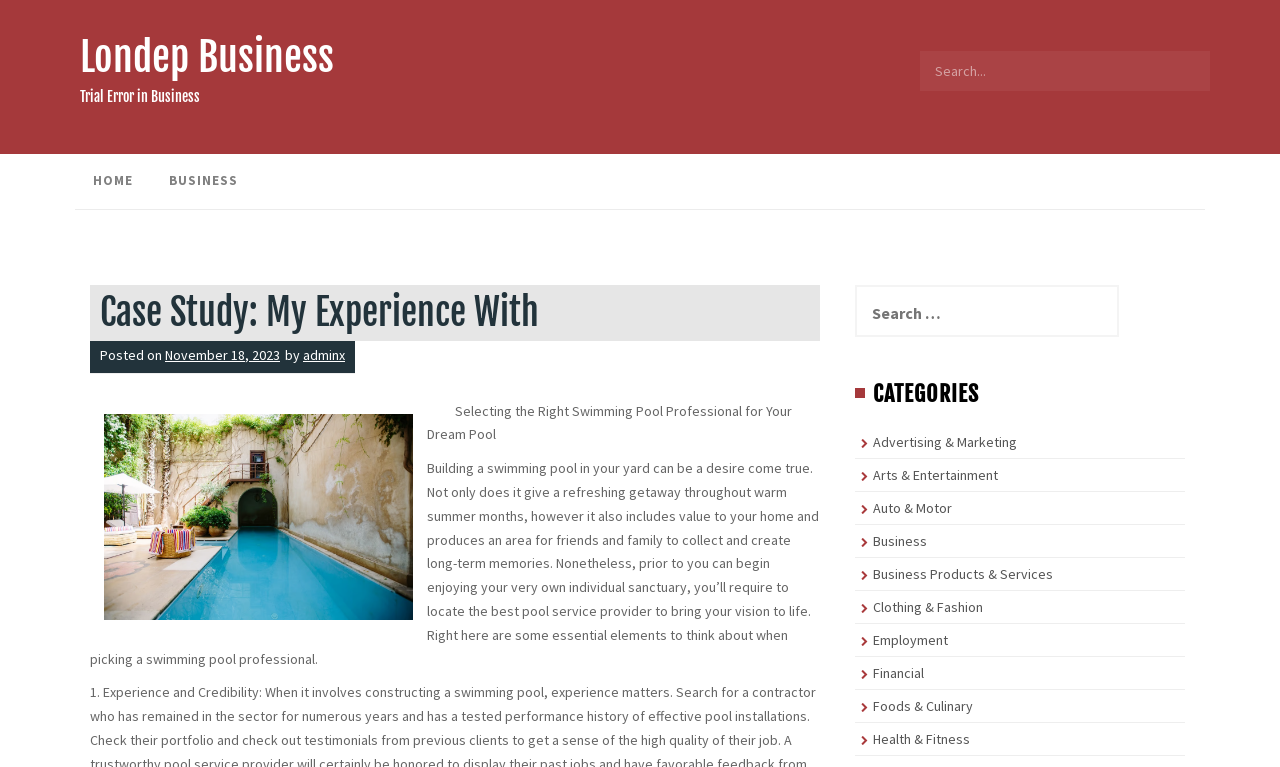Provide your answer in one word or a succinct phrase for the question: 
What is the topic of the article below the case study?

Selecting the Right Swimming Pool Professional